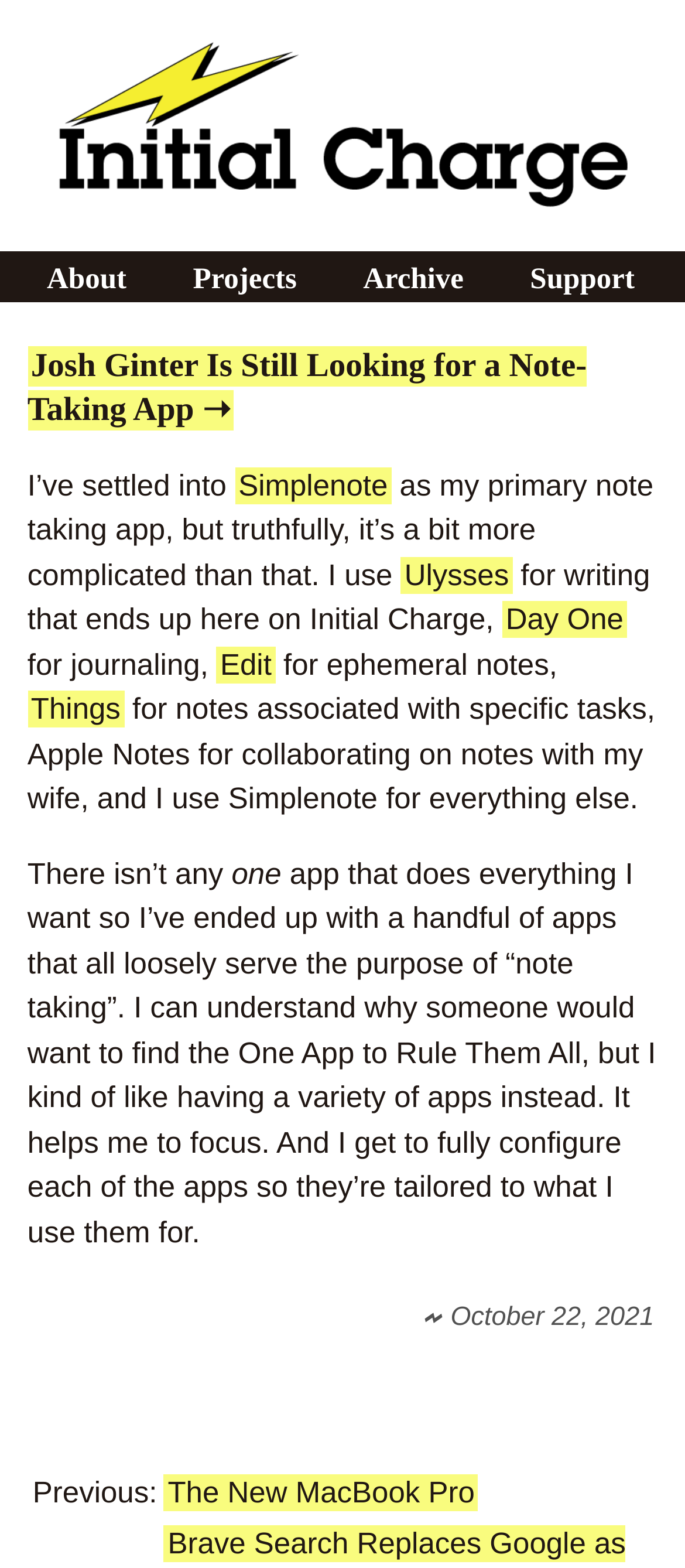Please specify the bounding box coordinates of the region to click in order to perform the following instruction: "read about Josh Ginter".

[0.04, 0.221, 0.857, 0.274]